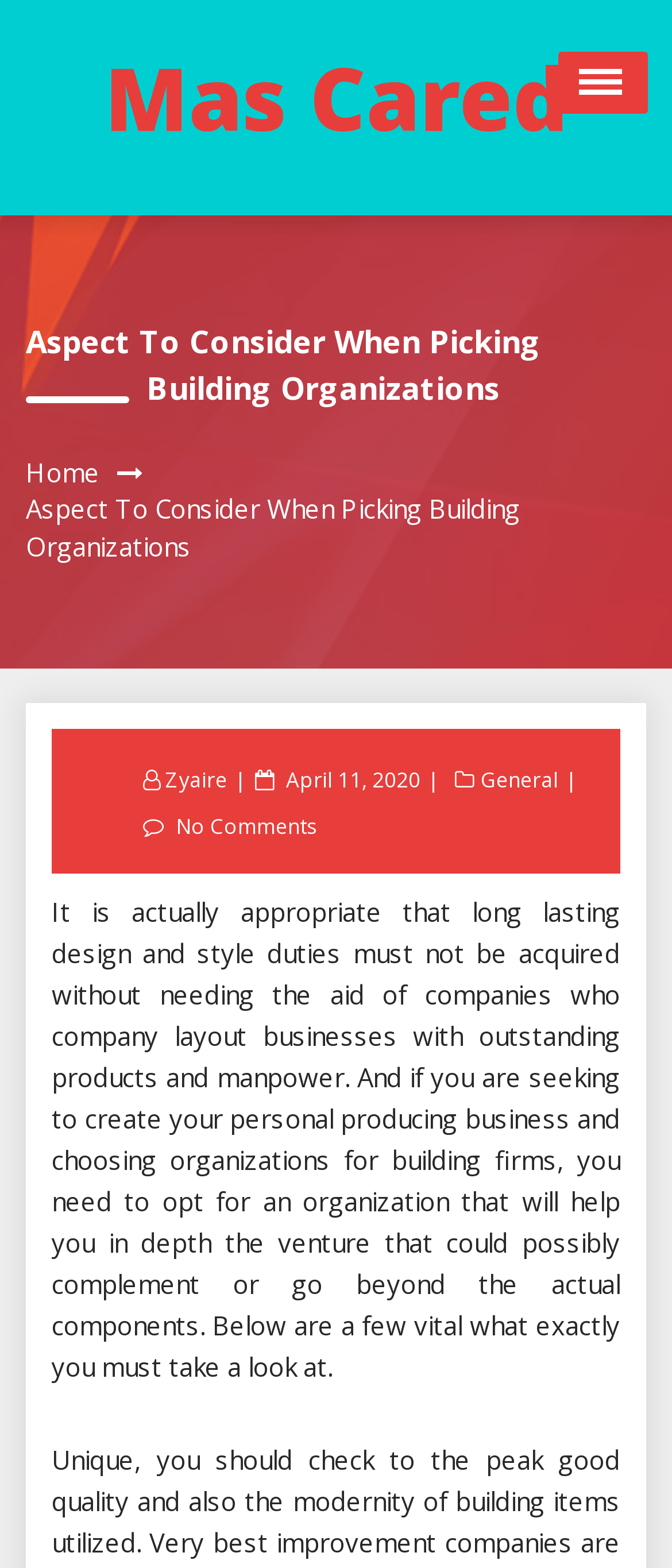What is the category of the article?
Please answer the question as detailed as possible based on the image.

The category of the article can be found below the heading, where it says 'General'.